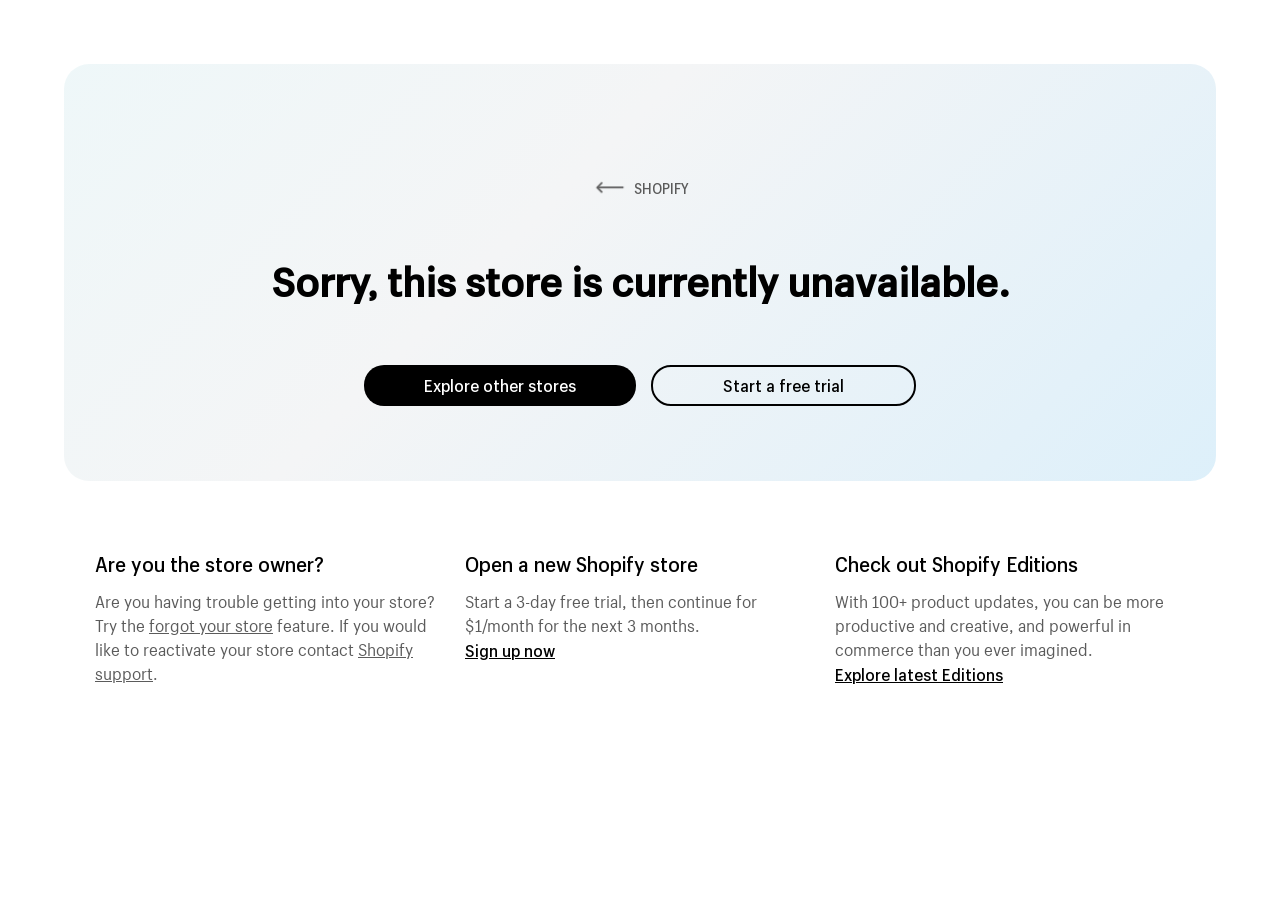What is Shopify Editions about?
We need a detailed and exhaustive answer to the question. Please elaborate.

Shopify Editions is about product updates, with over 100 updates, as mentioned in the text 'With 100+ product updates, you can be more productive and creative, and powerful in commerce than you ever imagined.' on the webpage.